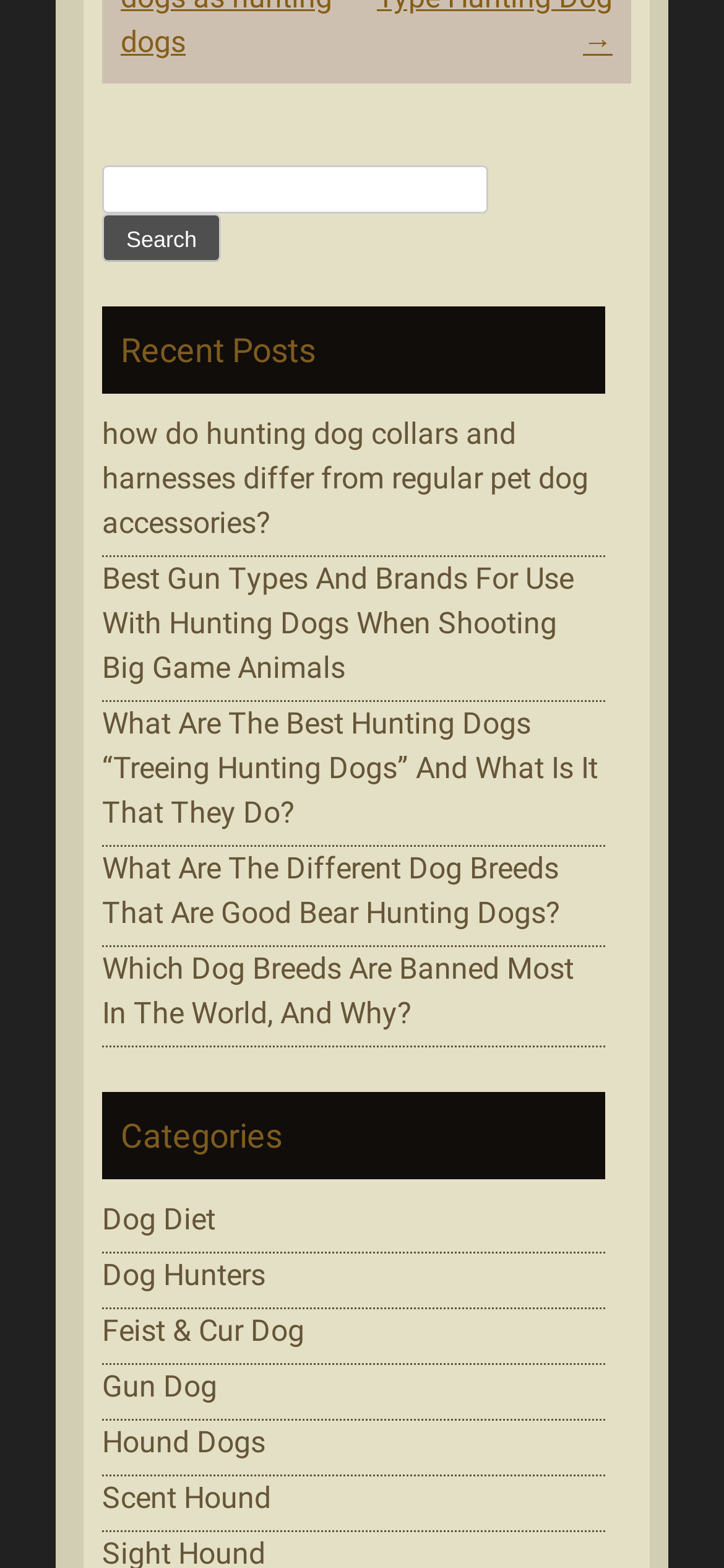Please identify the bounding box coordinates of the clickable region that I should interact with to perform the following instruction: "Click on the 'Search' button". The coordinates should be expressed as four float numbers between 0 and 1, i.e., [left, top, right, bottom].

[0.141, 0.136, 0.305, 0.167]